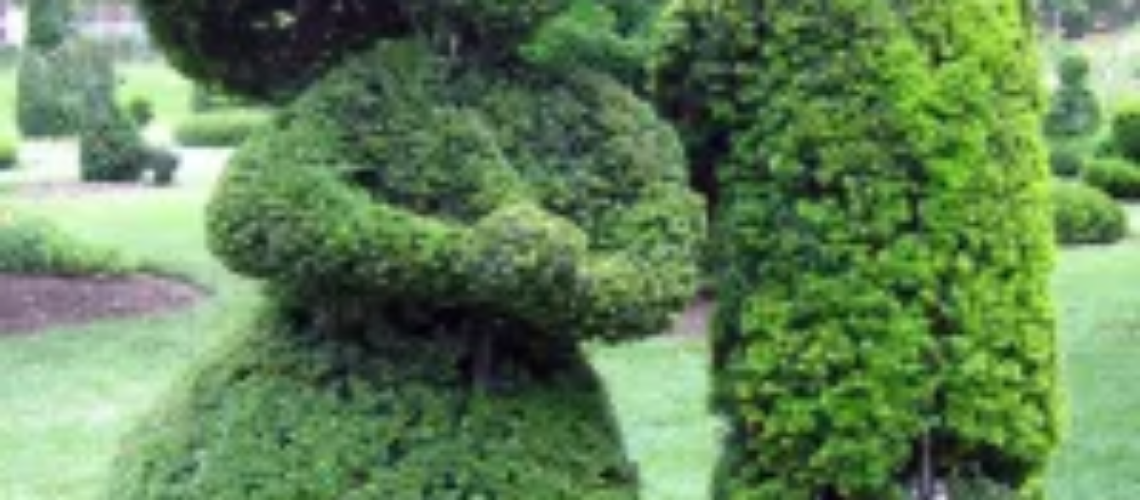What is the backdrop of the topiary sculpture?
Answer the question with detailed information derived from the image.

The topiary sculpture is set against a backdrop of vibrant greenery, which refers to the lush and healthy plants surrounding the sculpture, and carefully manicured lawns, which adds to the overall aesthetic appeal of the garden setting.